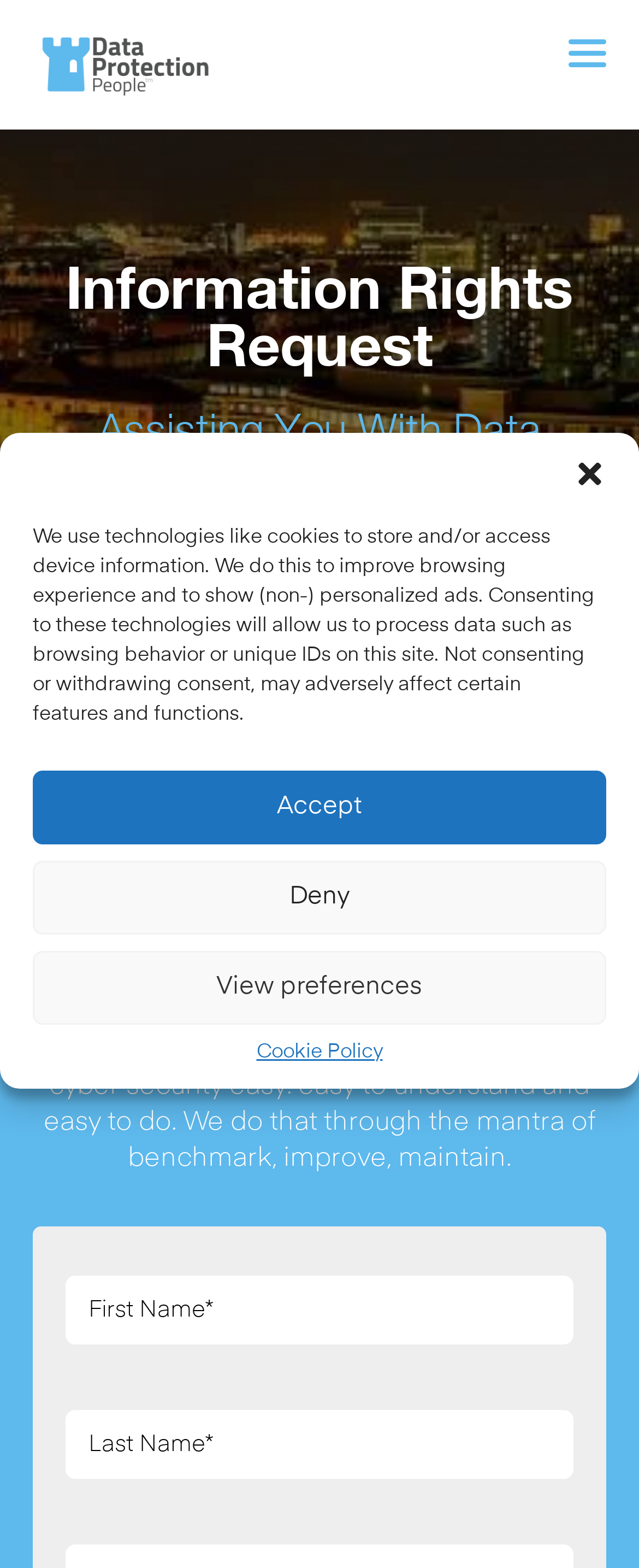Find the bounding box of the element with the following description: "Deny". The coordinates must be four float numbers between 0 and 1, formatted as [left, top, right, bottom].

[0.051, 0.549, 0.949, 0.596]